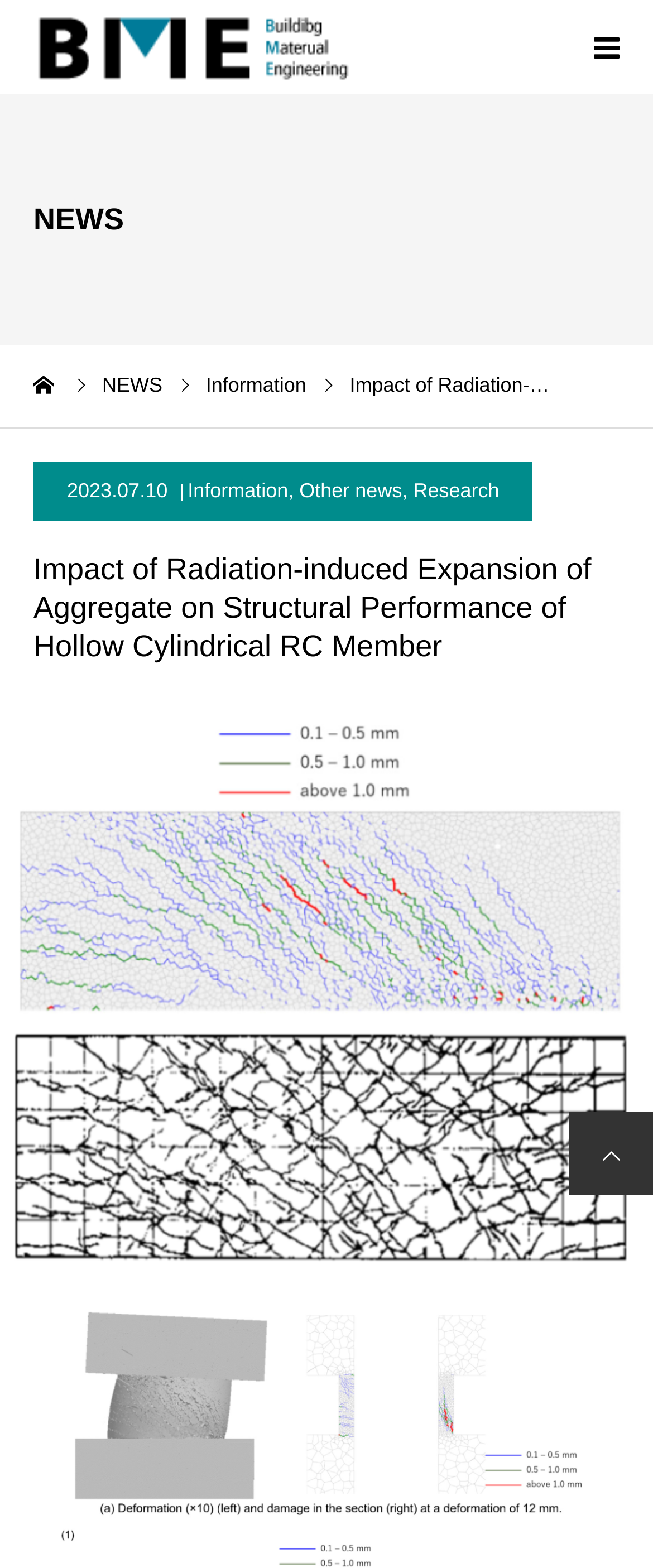Provide a thorough description of the webpage's content and layout.

This webpage is from the University of Tokyo School of Engineering BME Lab, as indicated by the heading at the top left corner. The university's logo is also displayed as an image next to the heading. 

On the top right corner, there is a menu icon represented by three horizontal lines. Below the university's heading, there are several links to different sections of the website, including "Home", "NEWS", "Information", and others. 

The main content of the webpage is a news article titled "Impact of Radiation-induced Expansion of Aggregate on Structural Performance of Hollow Cylindrical RC Member". The article's title is displayed as a heading, and below it, there is a timestamp indicating that the article was published on July 10, 2023. 

The article is accompanied by several links to related information, including "Information", "Other news", and "Research". There are also links to other sections of the website, such as "HOME", "NEWS", "RESEARCH THEME", and others, located on the left side of the webpage. 

At the bottom right corner, there is a link to the top of the page, represented by an upward arrow icon. Additionally, there are language options, with links to switch between Japanese and English, accompanied by corresponding flag icons.